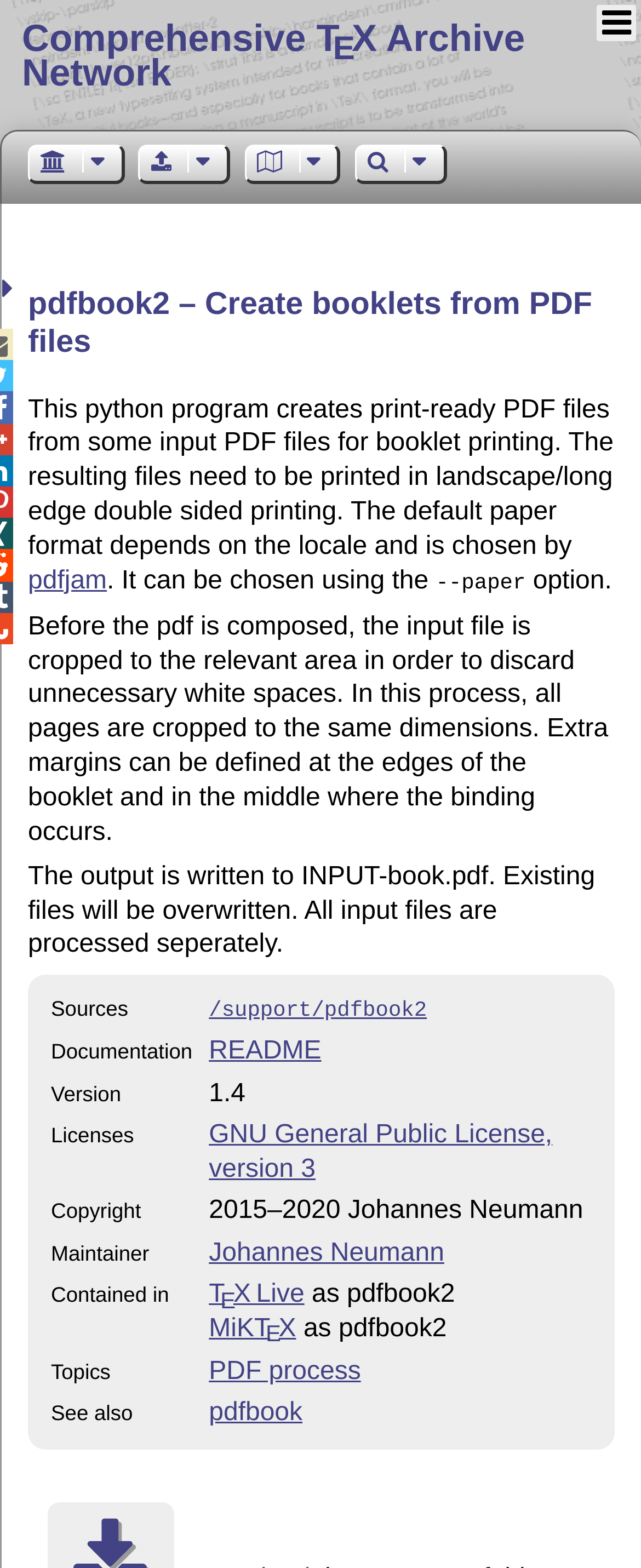Determine the bounding box coordinates for the HTML element described here: "pdfjam".

[0.044, 0.361, 0.167, 0.379]